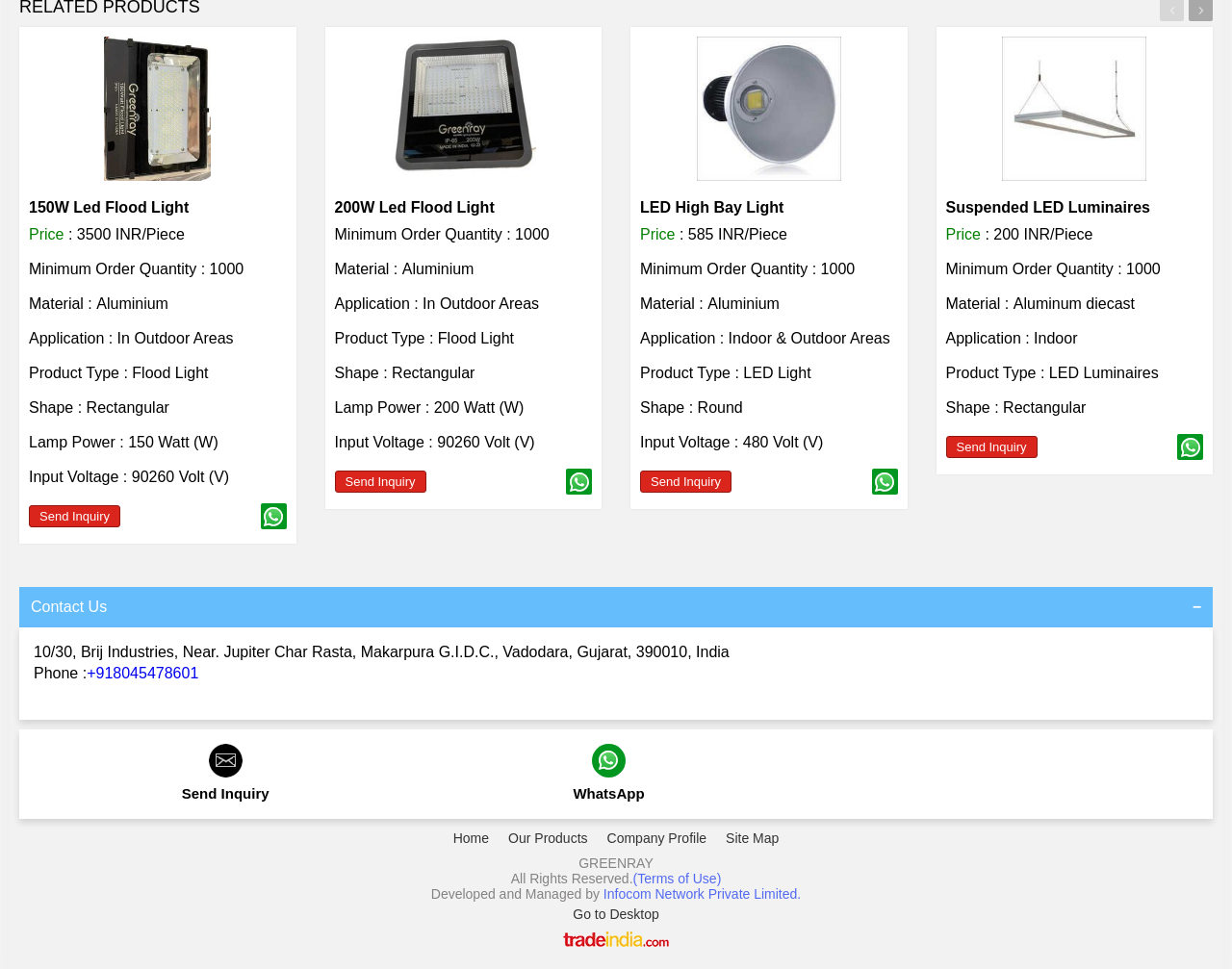What is the shape of the LED High Bay Light?
Using the details shown in the screenshot, provide a comprehensive answer to the question.

I found the shape of the LED High Bay Light by looking at the 'Shape' label and its corresponding value, which is 'Round'.